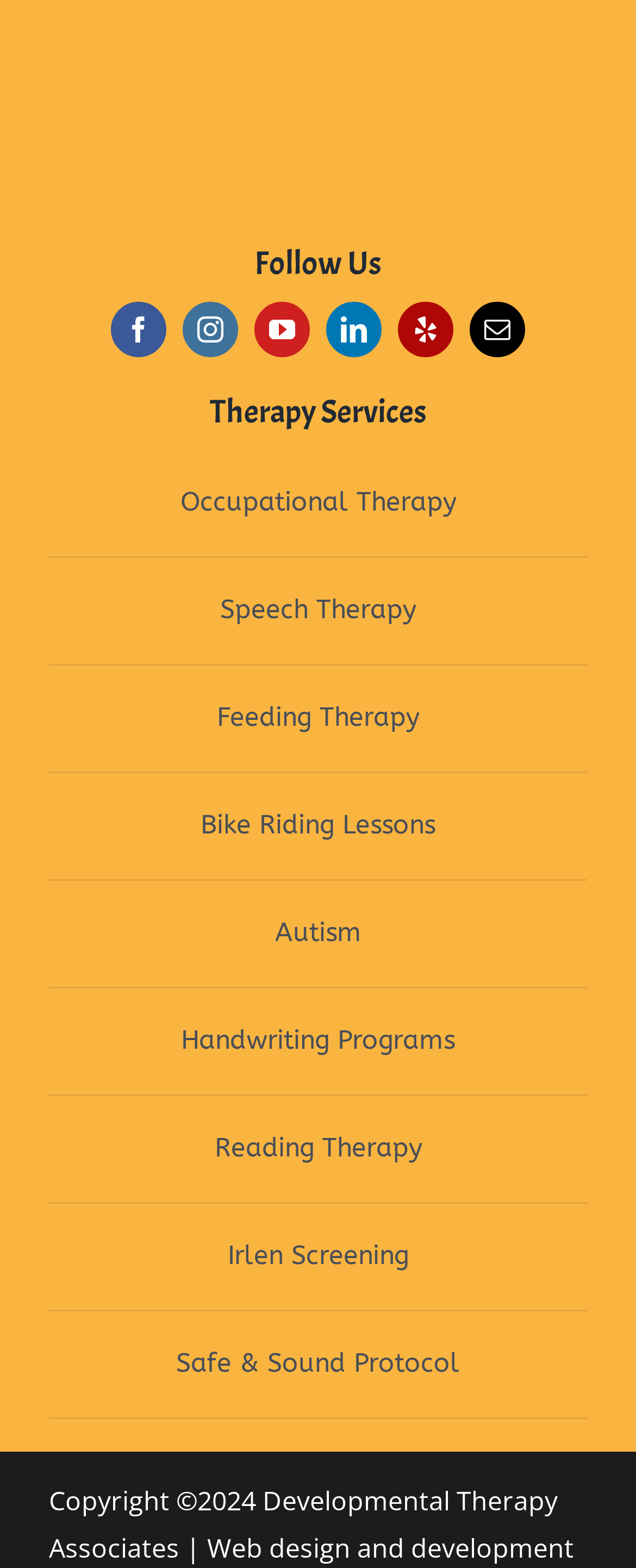What is the last therapy service listed? Based on the screenshot, please respond with a single word or phrase.

Safe & Sound Protocol